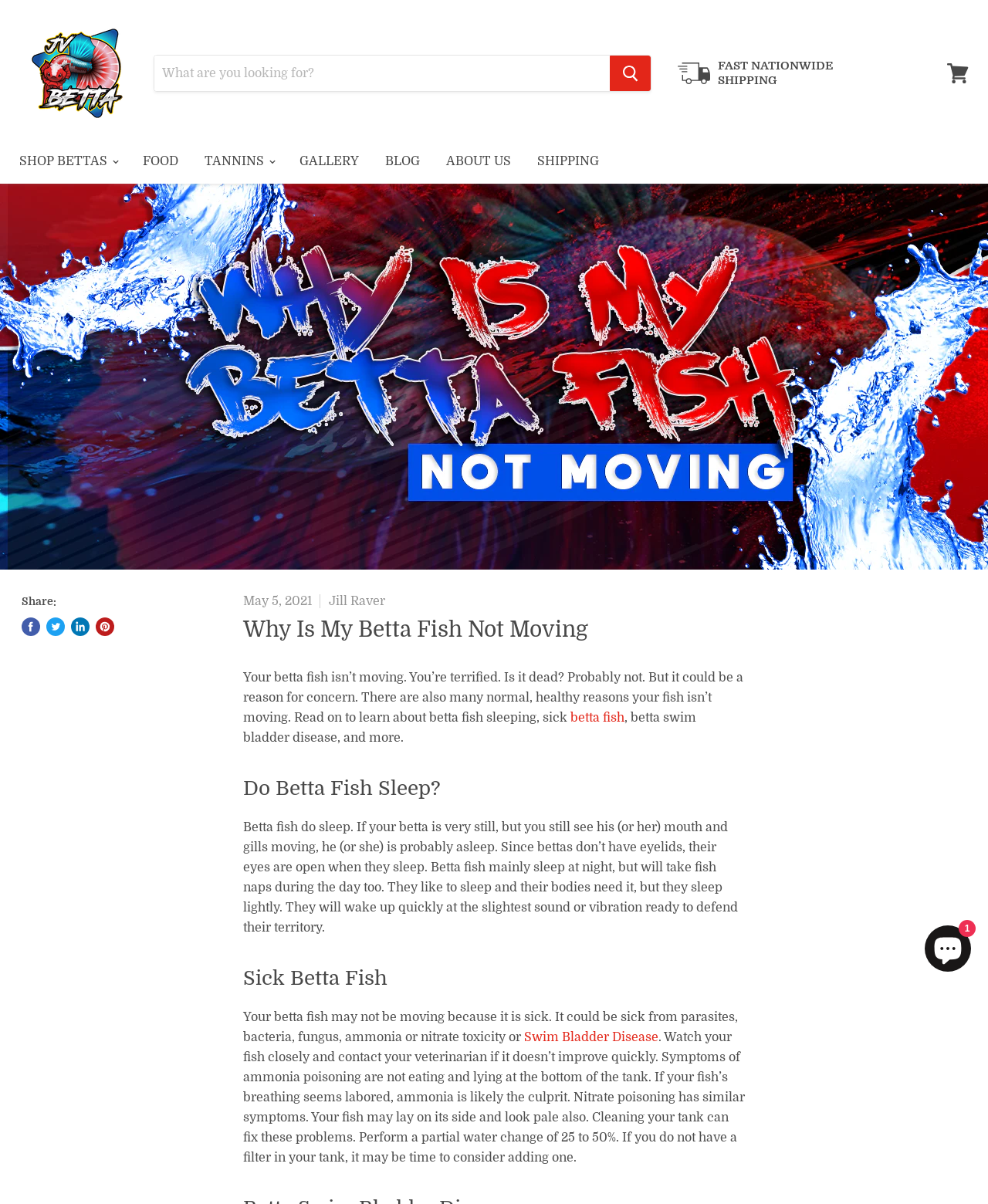What is the shipping policy of this online store?
Based on the image, provide a one-word or brief-phrase response.

Fast nationwide shipping